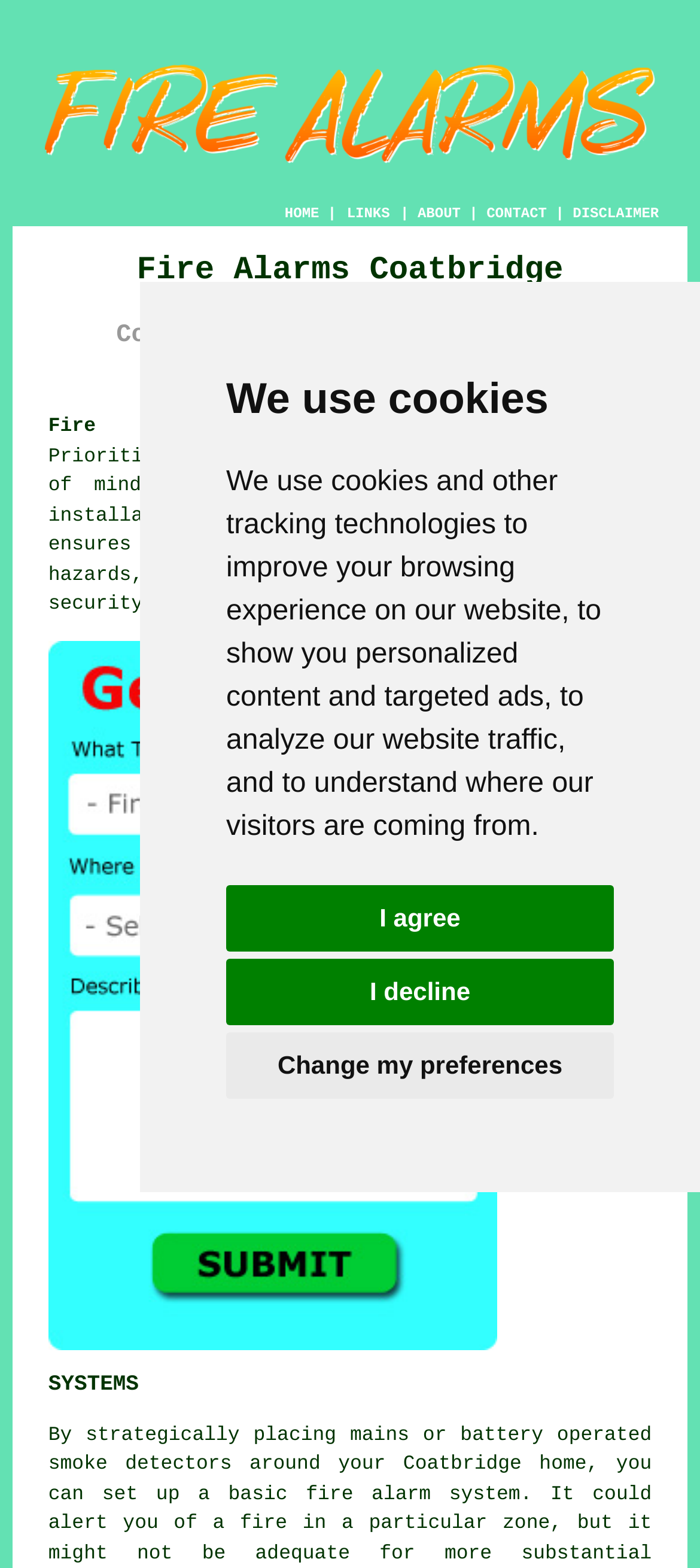Determine the bounding box coordinates of the clickable element necessary to fulfill the instruction: "Click the CONTACT link". Provide the coordinates as four float numbers within the 0 to 1 range, i.e., [left, top, right, bottom].

[0.695, 0.131, 0.781, 0.142]